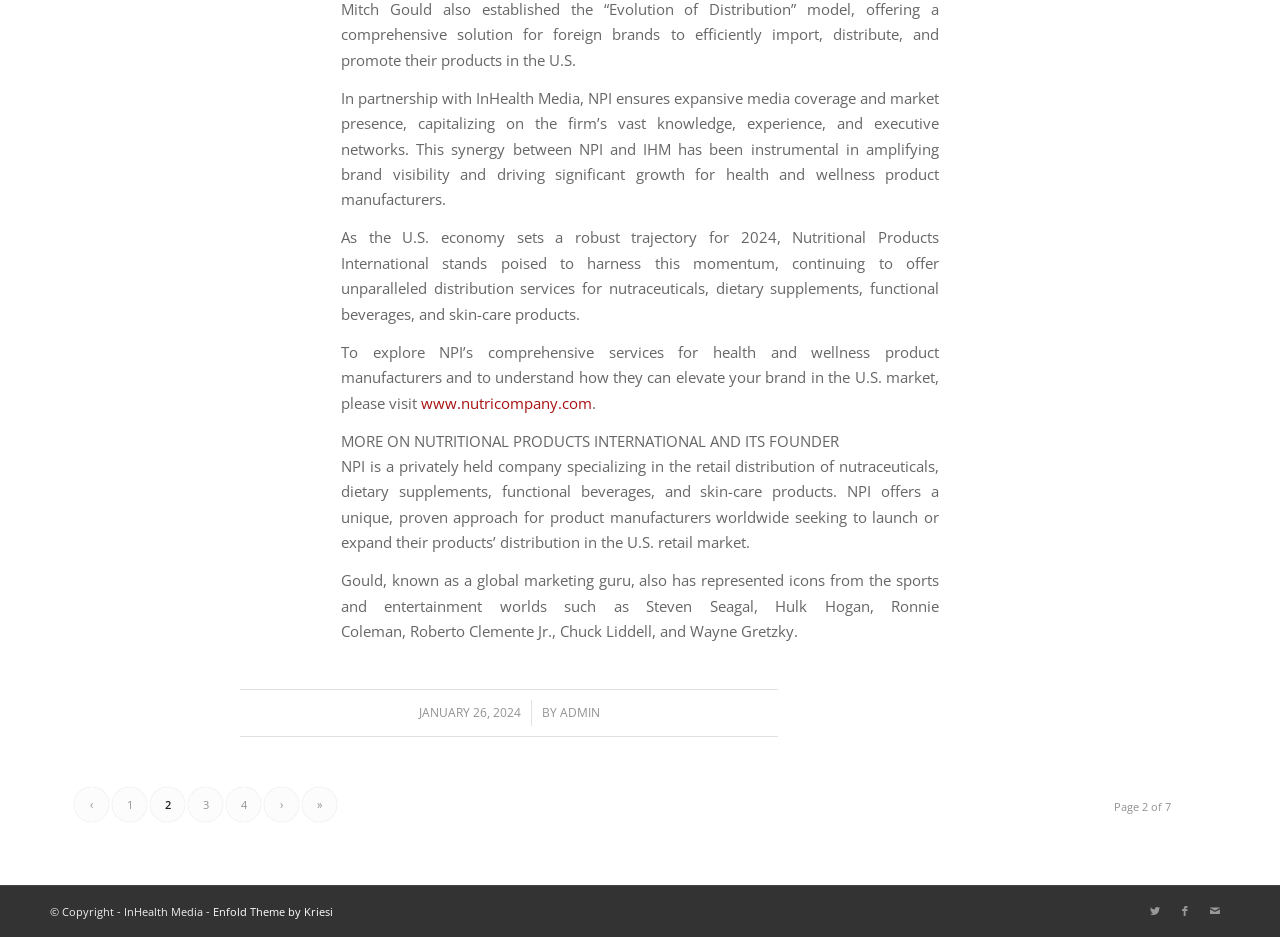Locate the bounding box for the described UI element: "Enfold Theme by Kriesi". Ensure the coordinates are four float numbers between 0 and 1, formatted as [left, top, right, bottom].

[0.166, 0.964, 0.26, 0.981]